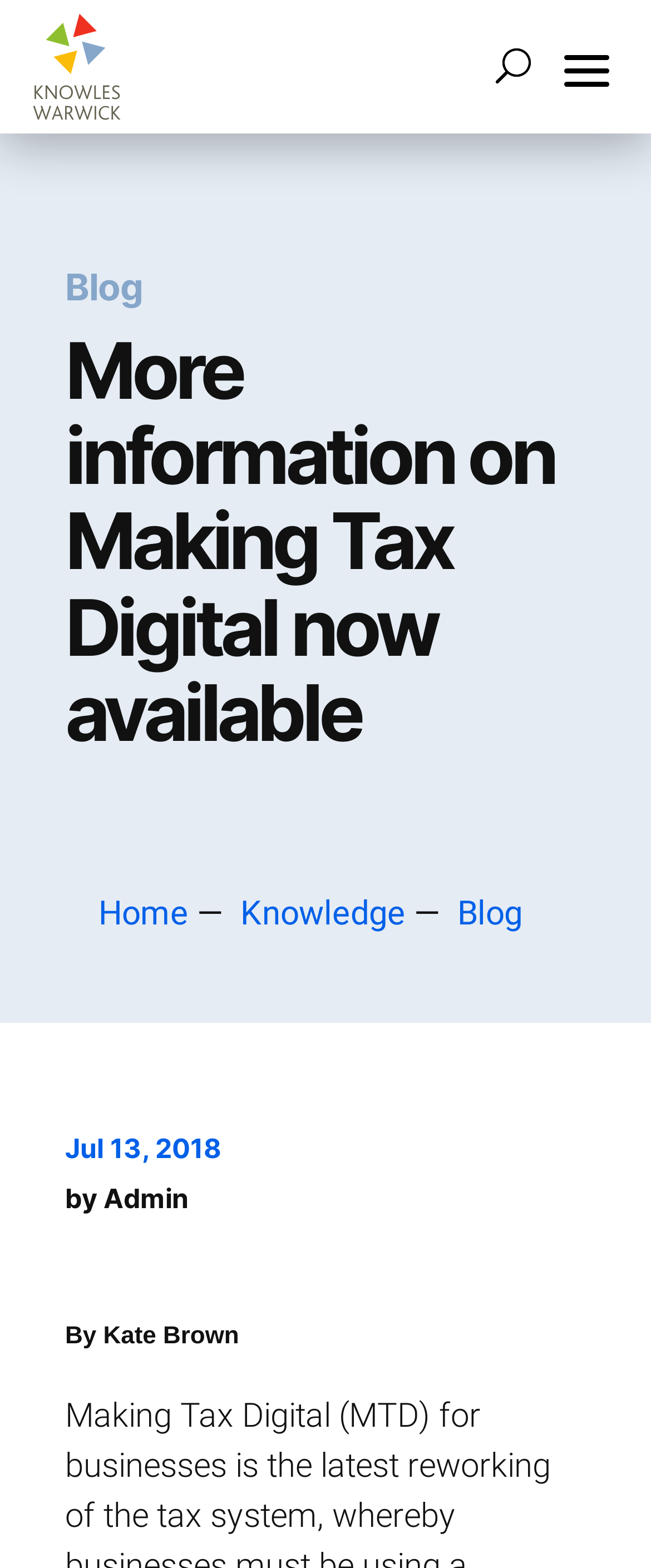Refer to the image and answer the question with as much detail as possible: Who is the author of the blog post?

I searched for a static text element with a name, which led me to the element with the text 'By Kate Brown', indicating the author of the blog post.